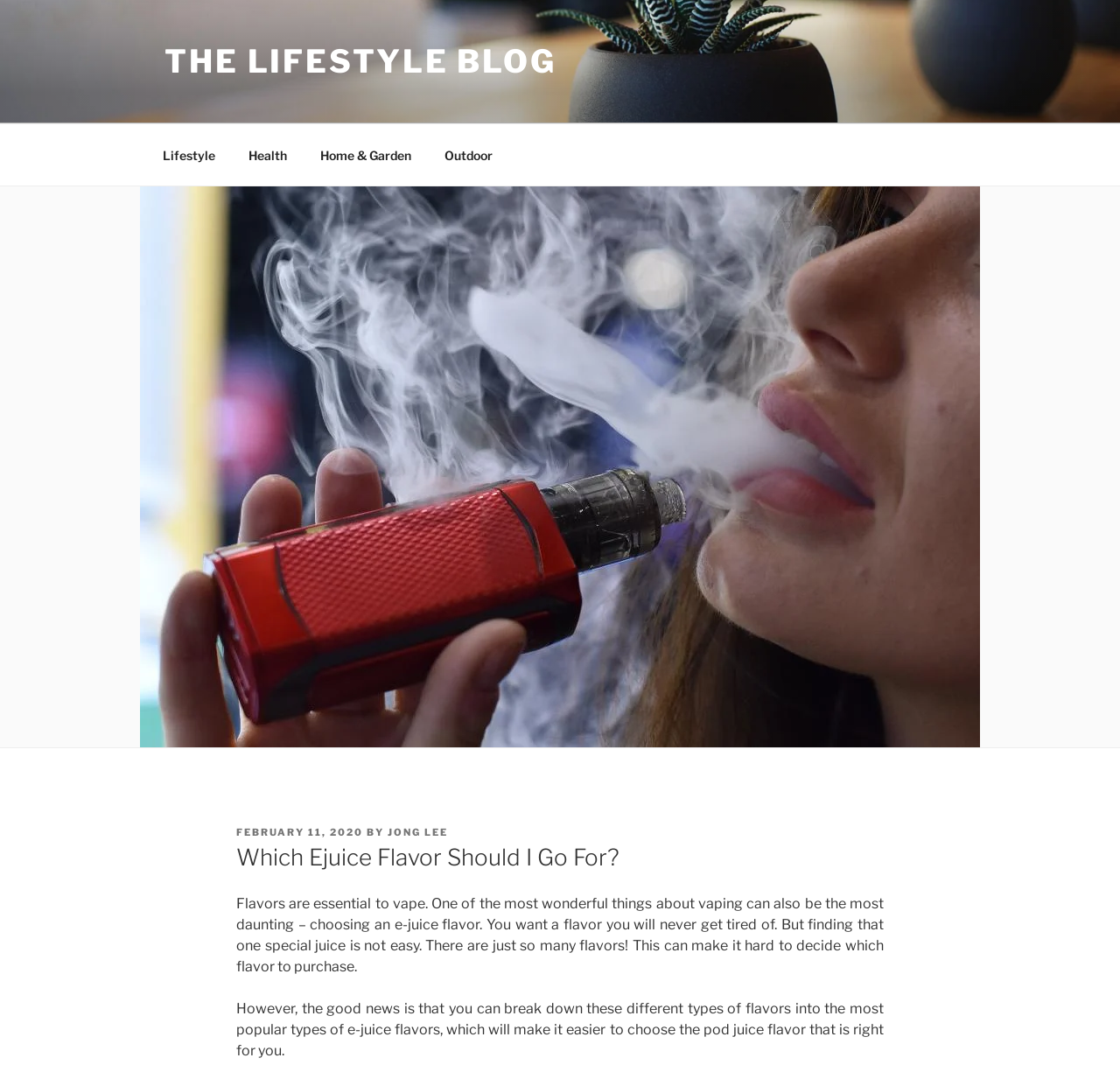From the element description Health, predict the bounding box coordinates of the UI element. The coordinates must be specified in the format (top-left x, top-left y, bottom-right x, bottom-right y) and should be within the 0 to 1 range.

[0.208, 0.124, 0.27, 0.164]